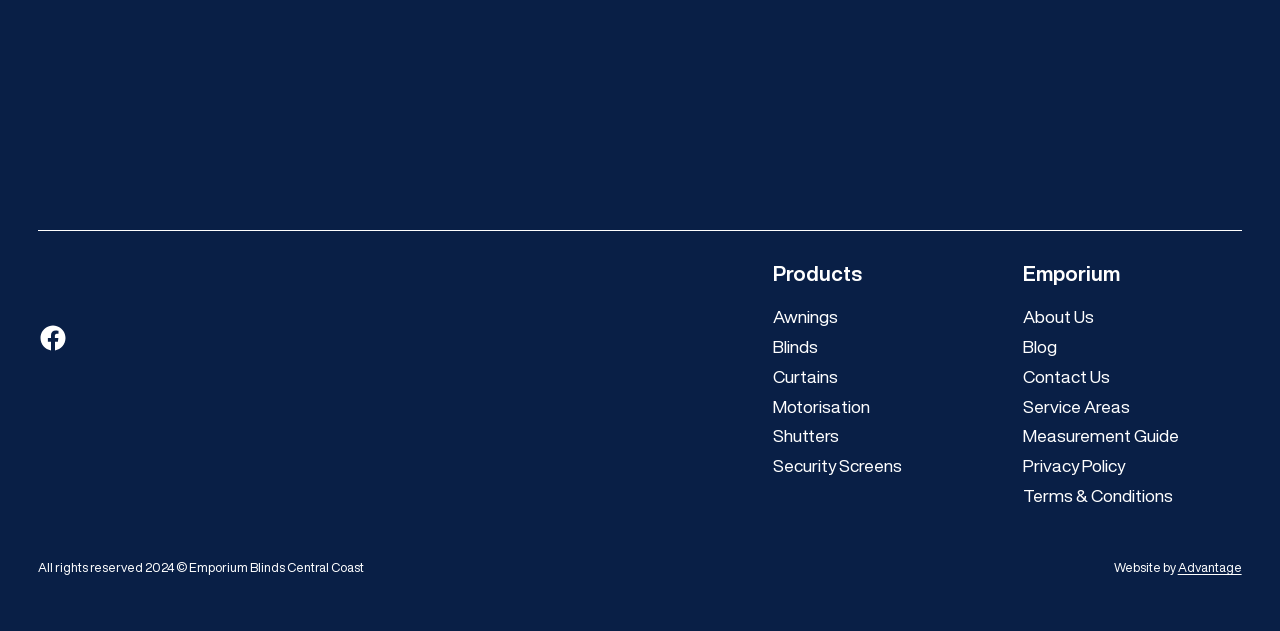Carefully observe the image and respond to the question with a detailed answer:
What is the year of copyright for the website content?

The webpage has a footer section with the text 'All rights reserved 2024 © Emporium Blinds Central Coast' which suggests that the year of copyright for the website content is 2024.